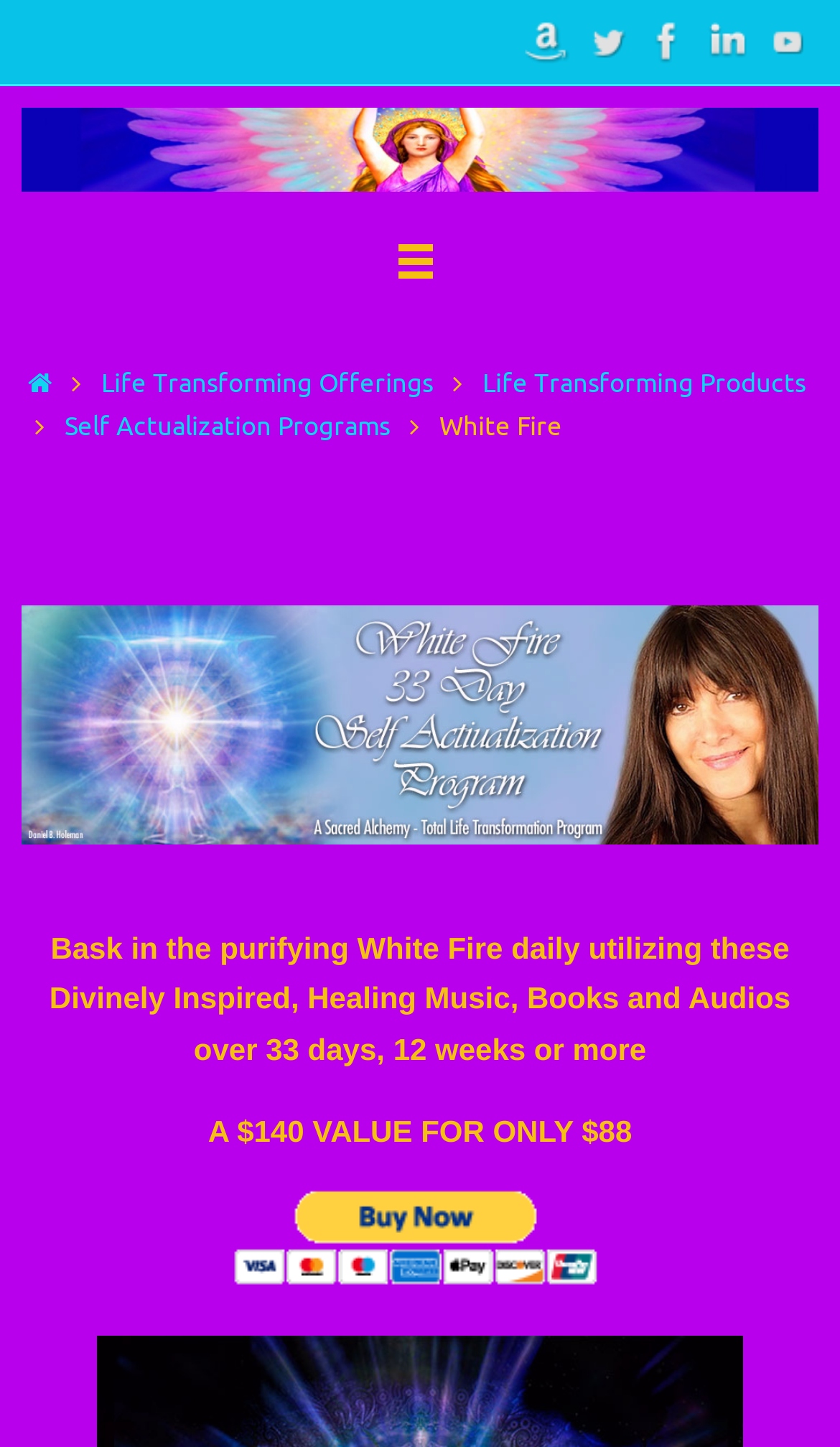Give a detailed overview of the webpage's appearance and contents.

The webpage is titled "White Fire" and features a prominent heading with the same title at the top center of the page. Below the heading, there is a large image that spans almost the entire width of the page.

At the top right corner, there are four social media links, each accompanied by an image, arranged horizontally in the order of Amazon, Twitter, Facebook, and LinkedIn, followed by YouTube. These links are positioned close to each other, with the Amazon link starting from the middle of the page and the YouTube link ending at the right edge of the page.

Below the social media links, there is a horizontal navigation menu with five links: "Home", "Life Transforming Offerings", "Life Transforming Products", "Self Actualization Programs", and a static text "White Fire" that serves as a title or label.

Further down, there is a large section that appears to be a promotional or sales pitch. It starts with a static text "Bask in the purifying White Fire daily" followed by another text "utilizing these" on the same line. Below this, there is a longer text that describes "Divinely Inspired, Healing Music, Books and Audios". The section also includes a text that mentions a duration of "over 33 days, 12 weeks or more" and a promotional offer of "A $140 VALUE FOR ONLY $88". Finally, there is a "PayPal" button at the bottom of this section, which is centered horizontally.

Throughout the page, there are no other notable images except for the large image below the heading and the social media icons. The overall layout is organized, with clear headings and concise text, making it easy to navigate and read.